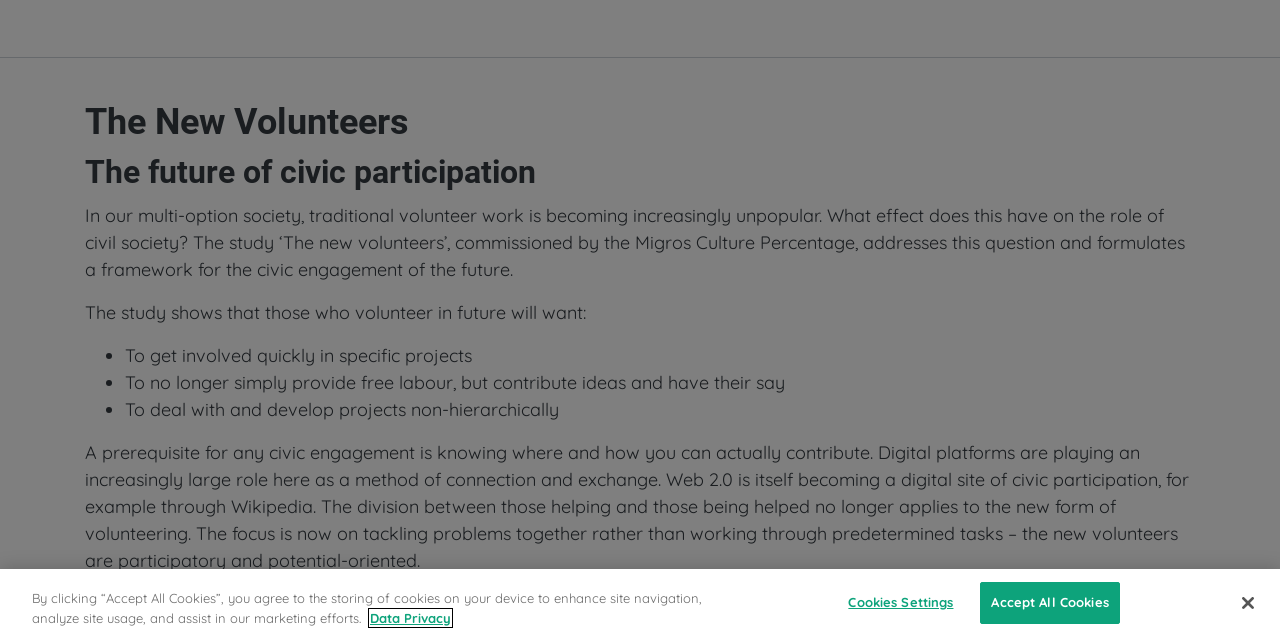Determine the bounding box coordinates for the HTML element mentioned in the following description: "name="submit" value="Post Comment"". The coordinates should be a list of four floats ranging from 0 to 1, represented as [left, top, right, bottom].

None